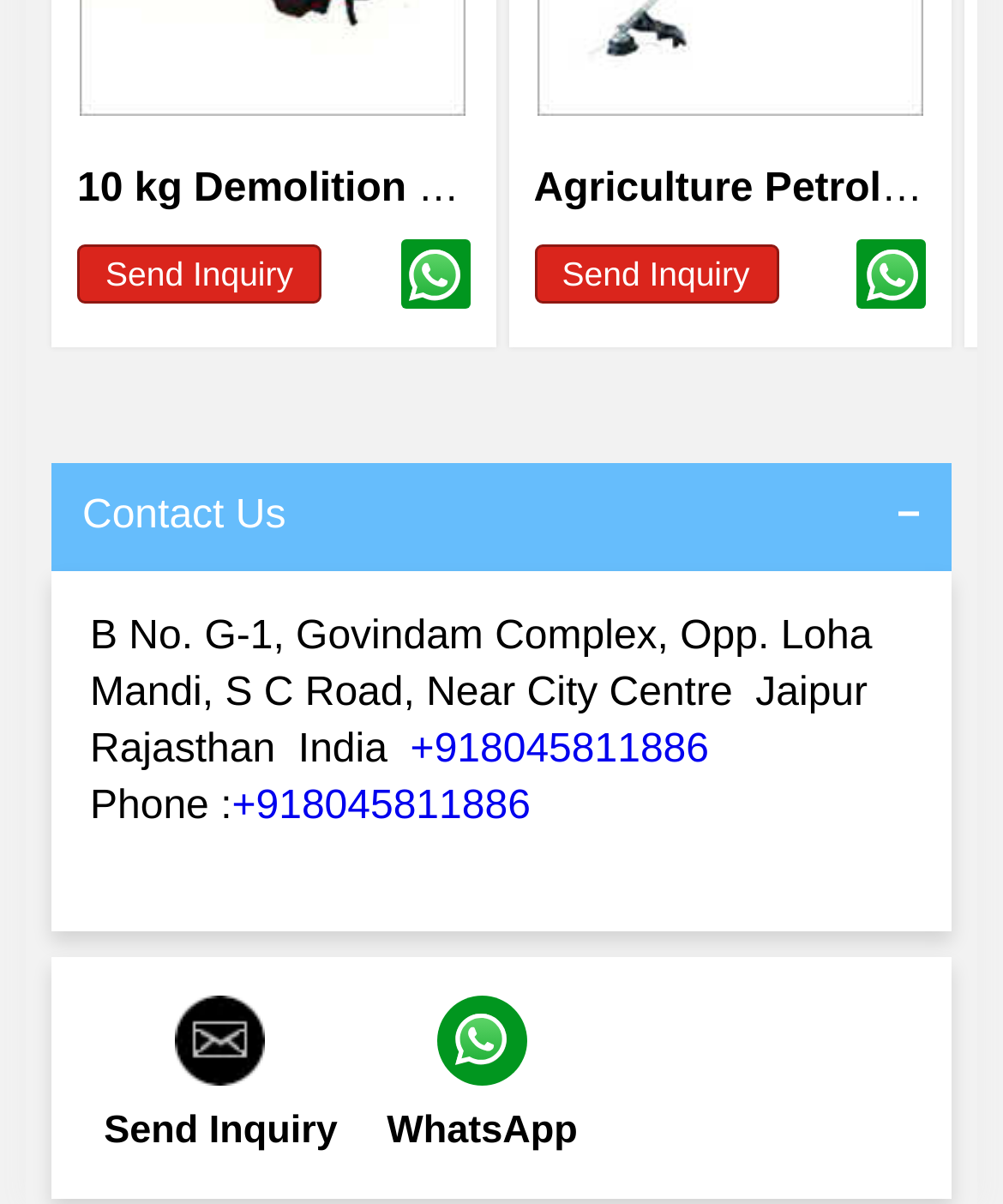Please identify the bounding box coordinates of the element that needs to be clicked to execute the following command: "Send an inquiry". Provide the bounding box using four float numbers between 0 and 1, formatted as [left, top, right, bottom].

[0.077, 0.203, 0.321, 0.252]